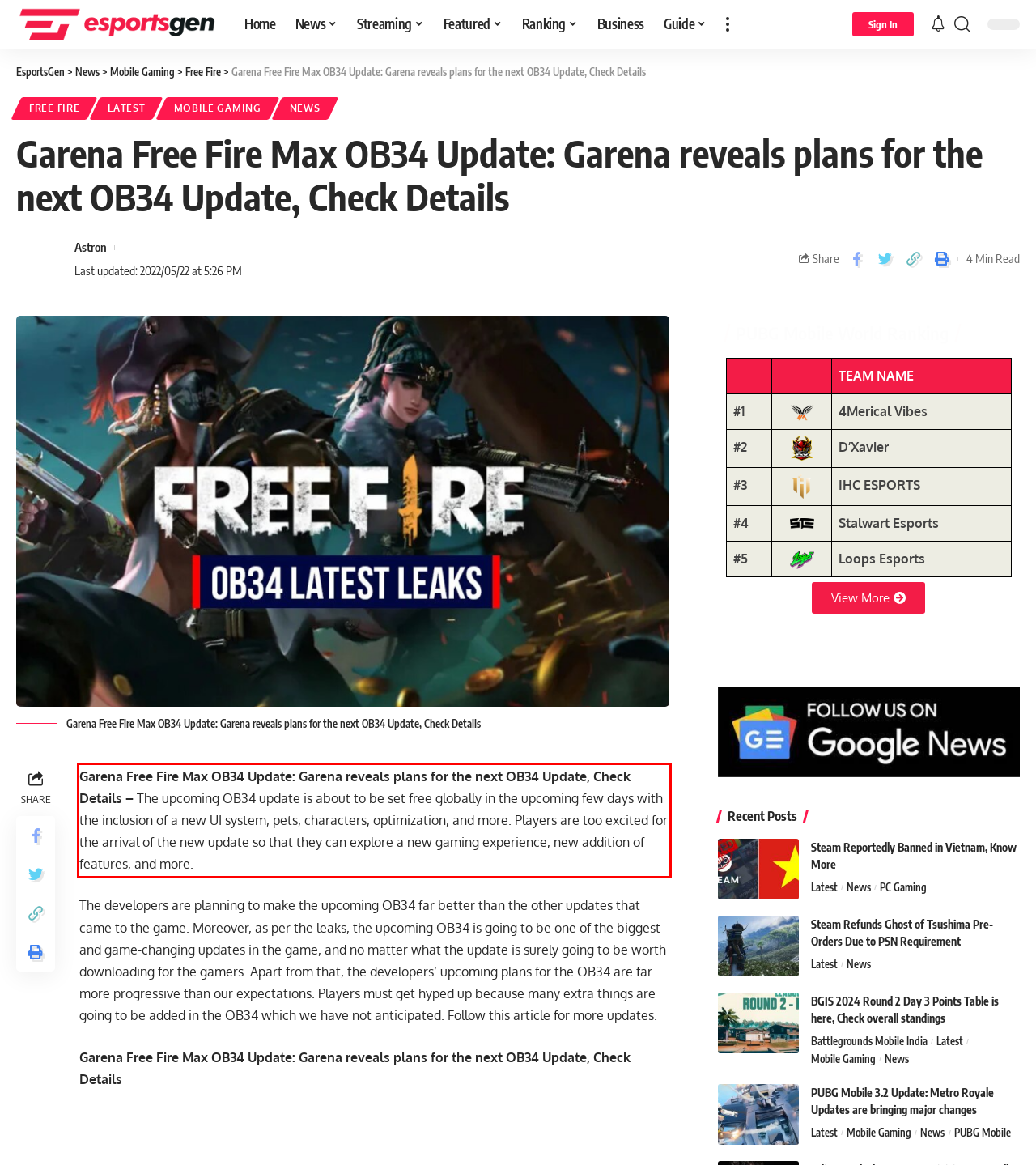You have a screenshot with a red rectangle around a UI element. Recognize and extract the text within this red bounding box using OCR.

Garena Free Fire Max OB34 Update: Garena reveals plans for the next OB34 Update, Check Details – The upcoming OB34 update is about to be set free globally in the upcoming few days with the inclusion of a new UI system, pets, characters, optimization, and more. Players are too excited for the arrival of the new update so that they can explore a new gaming experience, new addition of features, and more.